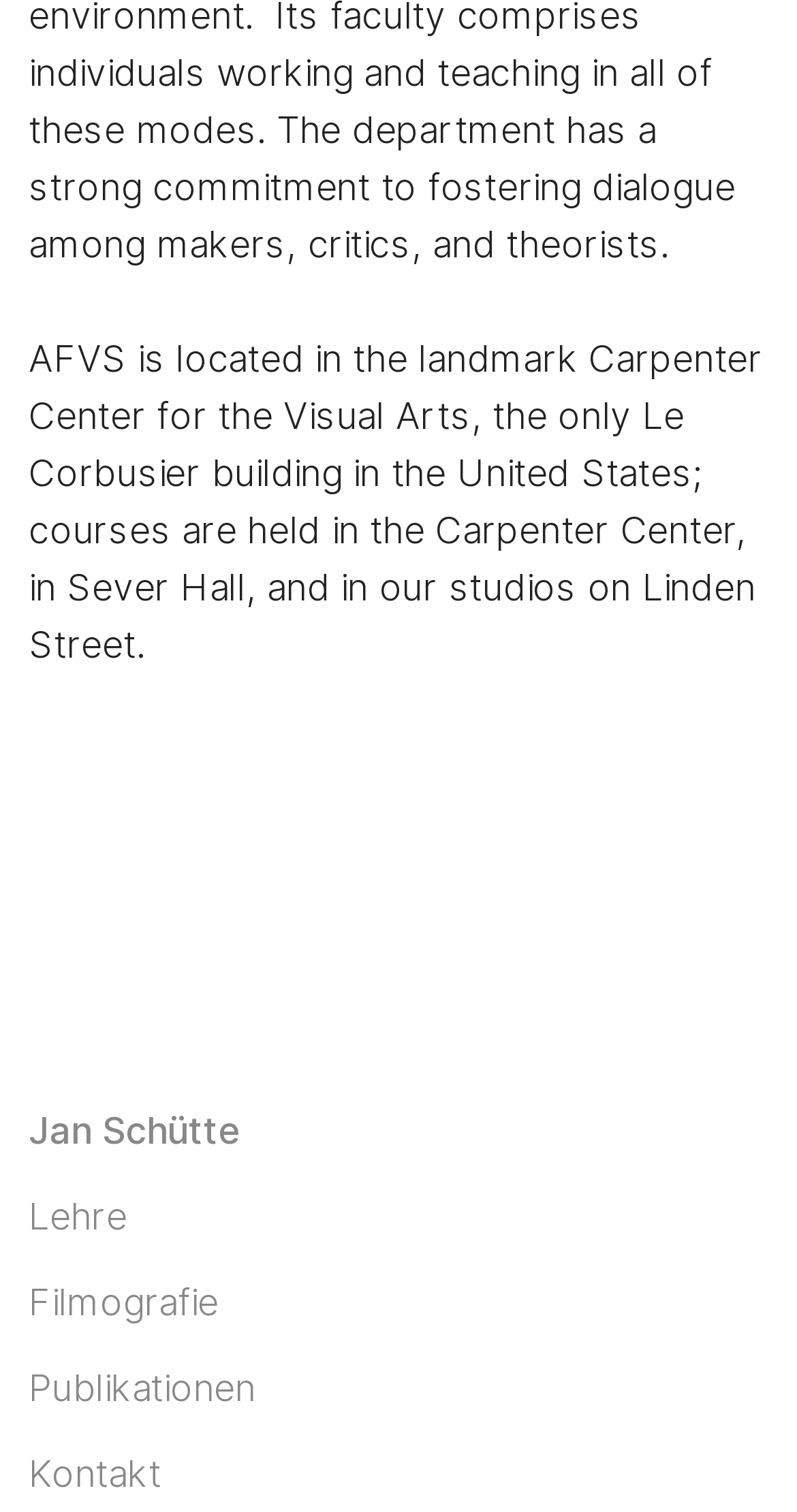What is the name of the person mentioned on the webpage? Using the information from the screenshot, answer with a single word or phrase.

Jan Schütte